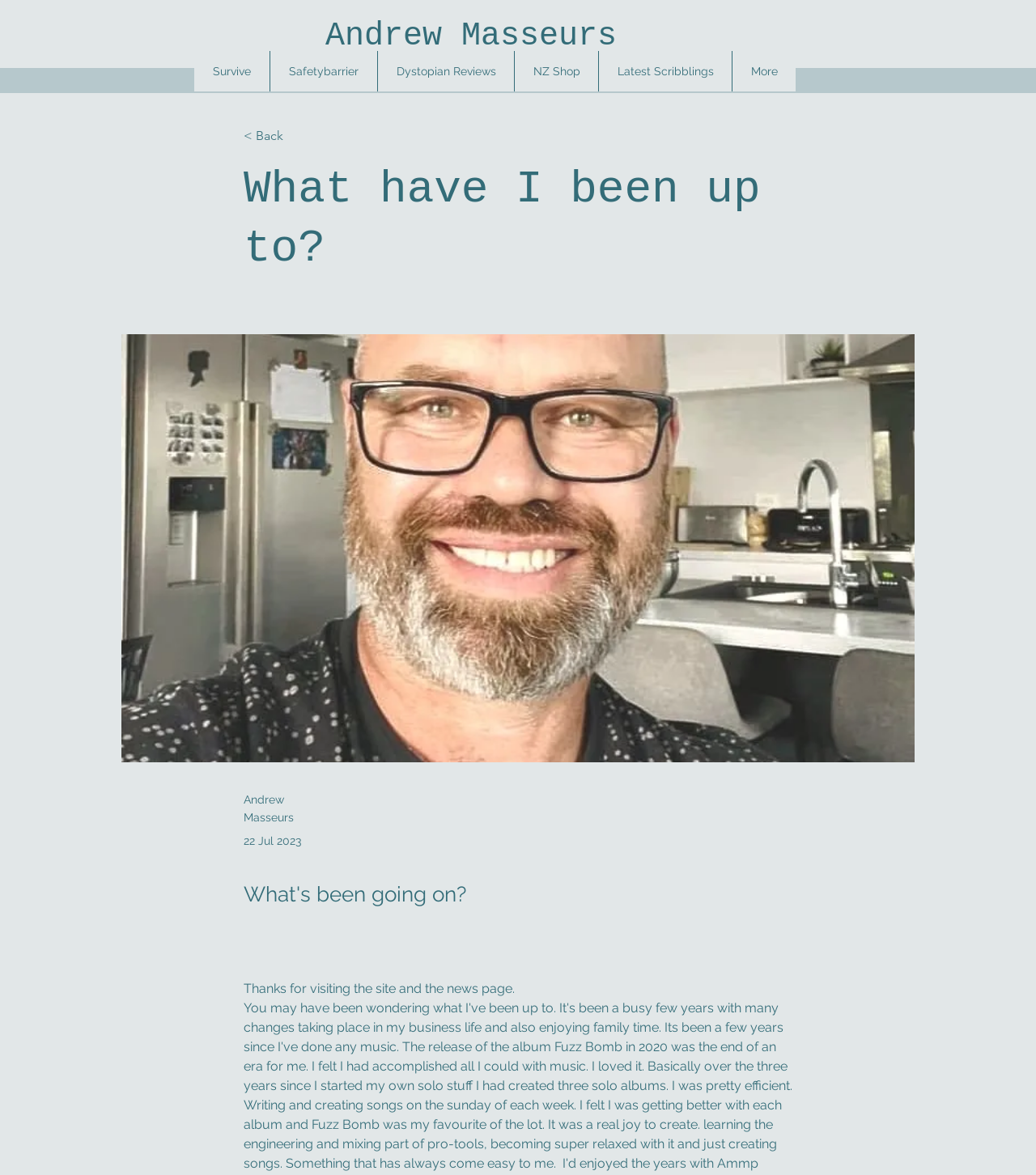Can you provide the bounding box coordinates for the element that should be clicked to implement the instruction: "check NZ shop"?

[0.489, 0.043, 0.566, 0.078]